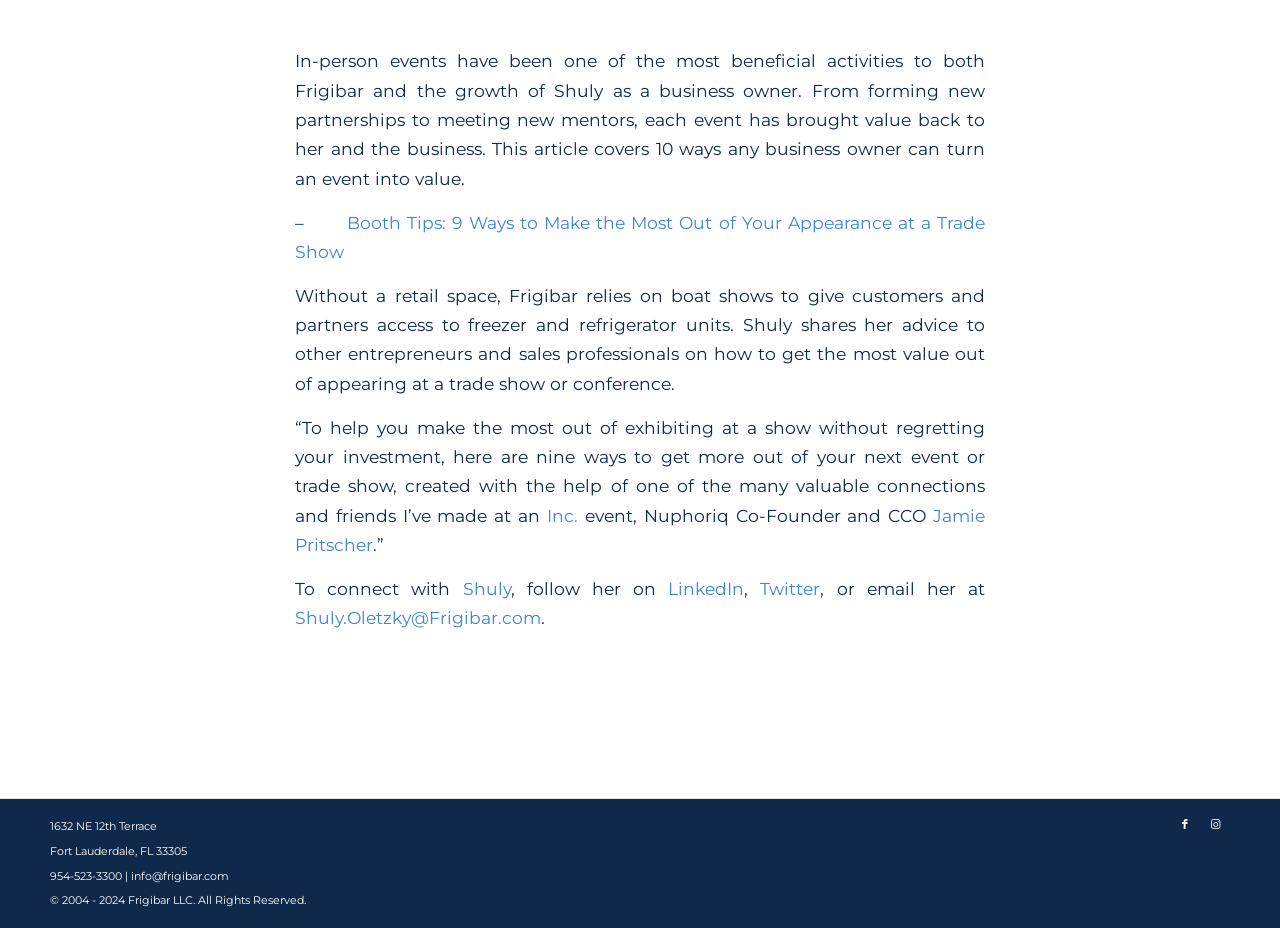Look at the image and answer the question in detail:
What is the location of Frigibar's office?

The contact information section at the bottom of the page lists the address of Frigibar's office as '1632 NE 12th Terrace, Fort Lauderdale, FL 33305'.